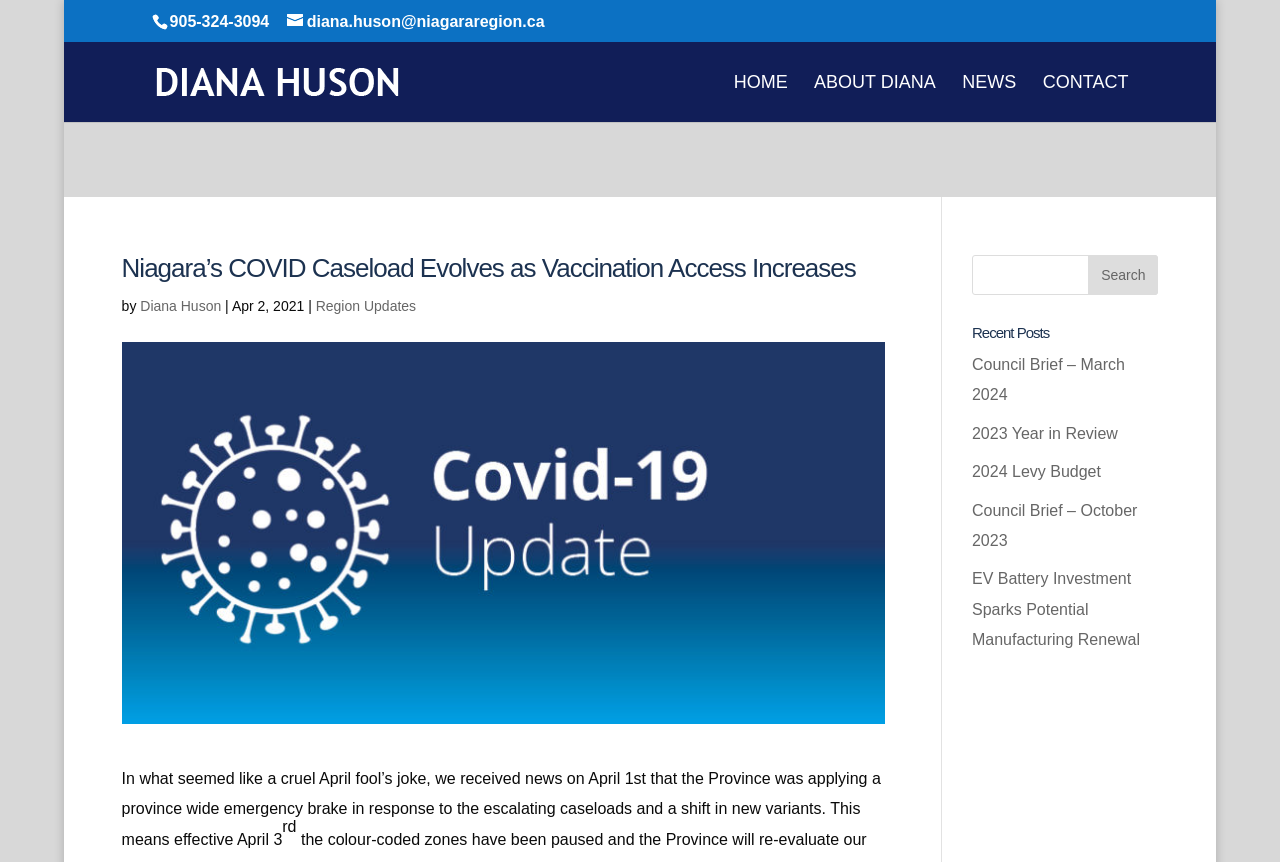What type of content is listed under 'Recent Posts'?
Answer with a single word or phrase, using the screenshot for reference.

Article titles